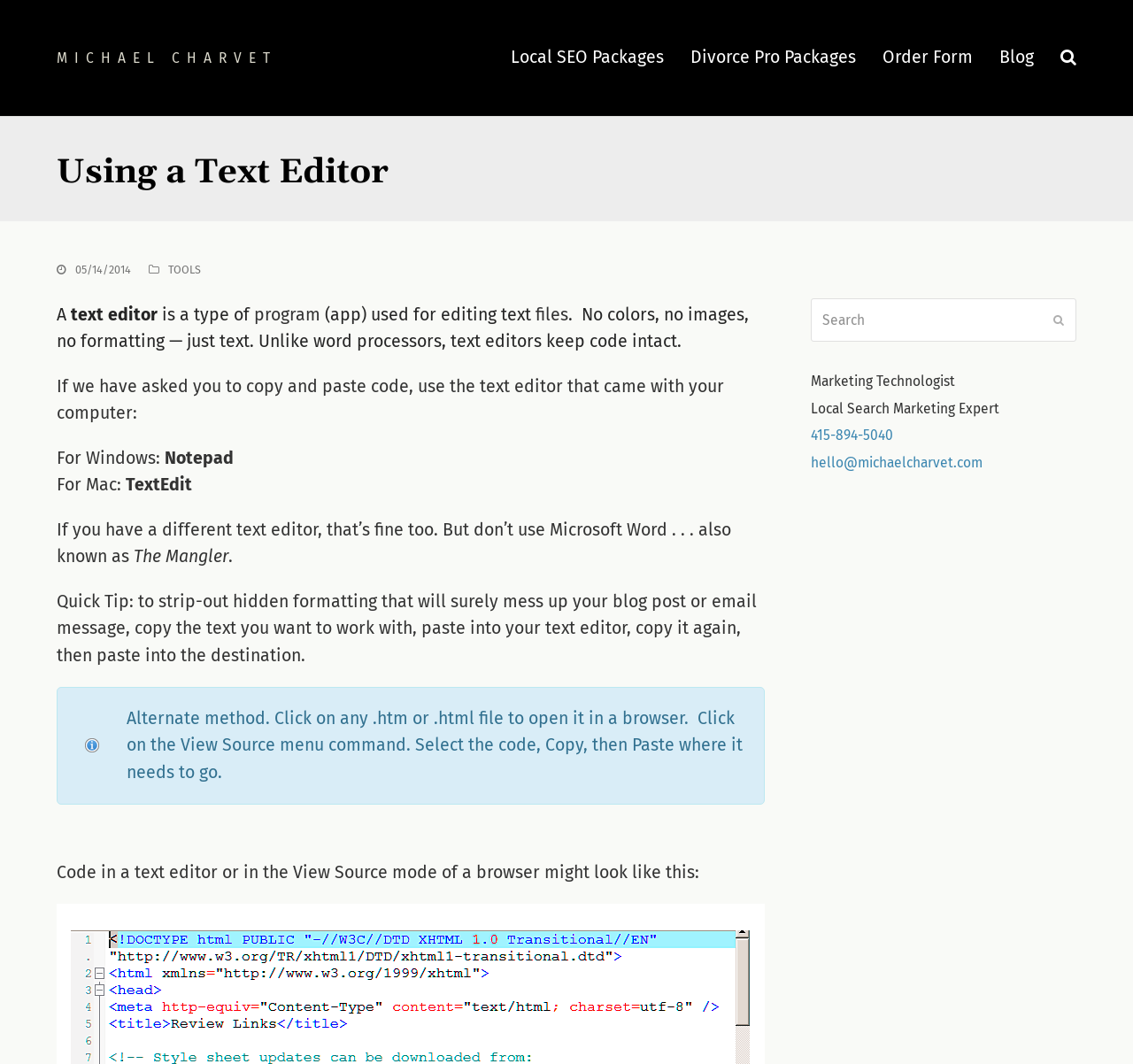What is a text editor used for?
Refer to the image and provide a concise answer in one word or phrase.

editing text files